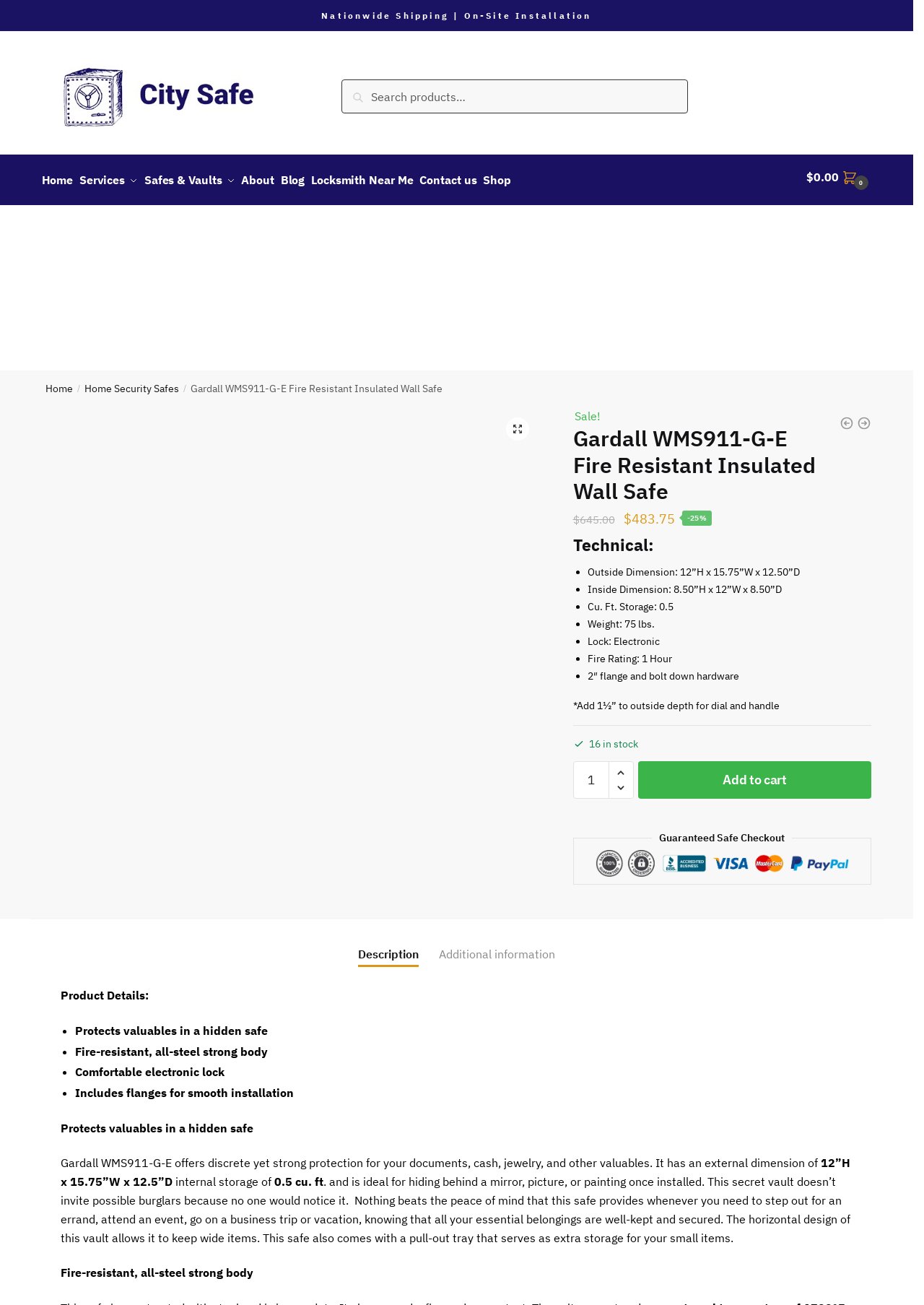Utilize the details in the image to thoroughly answer the following question: What is the fire rating of the safe?

The fire rating of the safe can be found in the technical specifications section, which lists the fire rating as '1 Hour'.